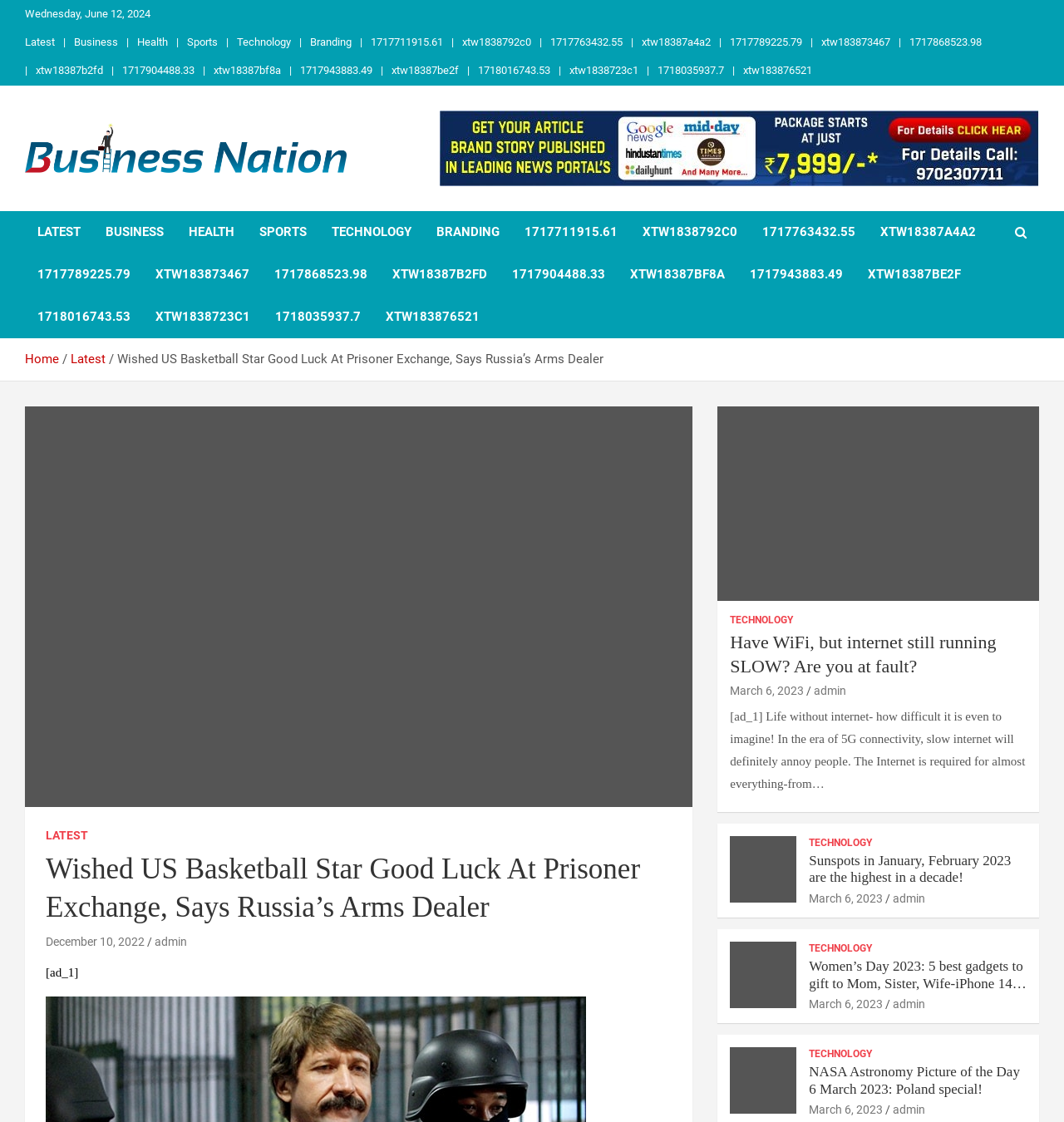What is the author of the third article on the webpage?
Refer to the image and provide a thorough answer to the question.

I found the third article on the webpage, which has an author listed as 'admin'. The article is about women's day 2023 and suggests gadgets to gift to mom, sister, or wife.